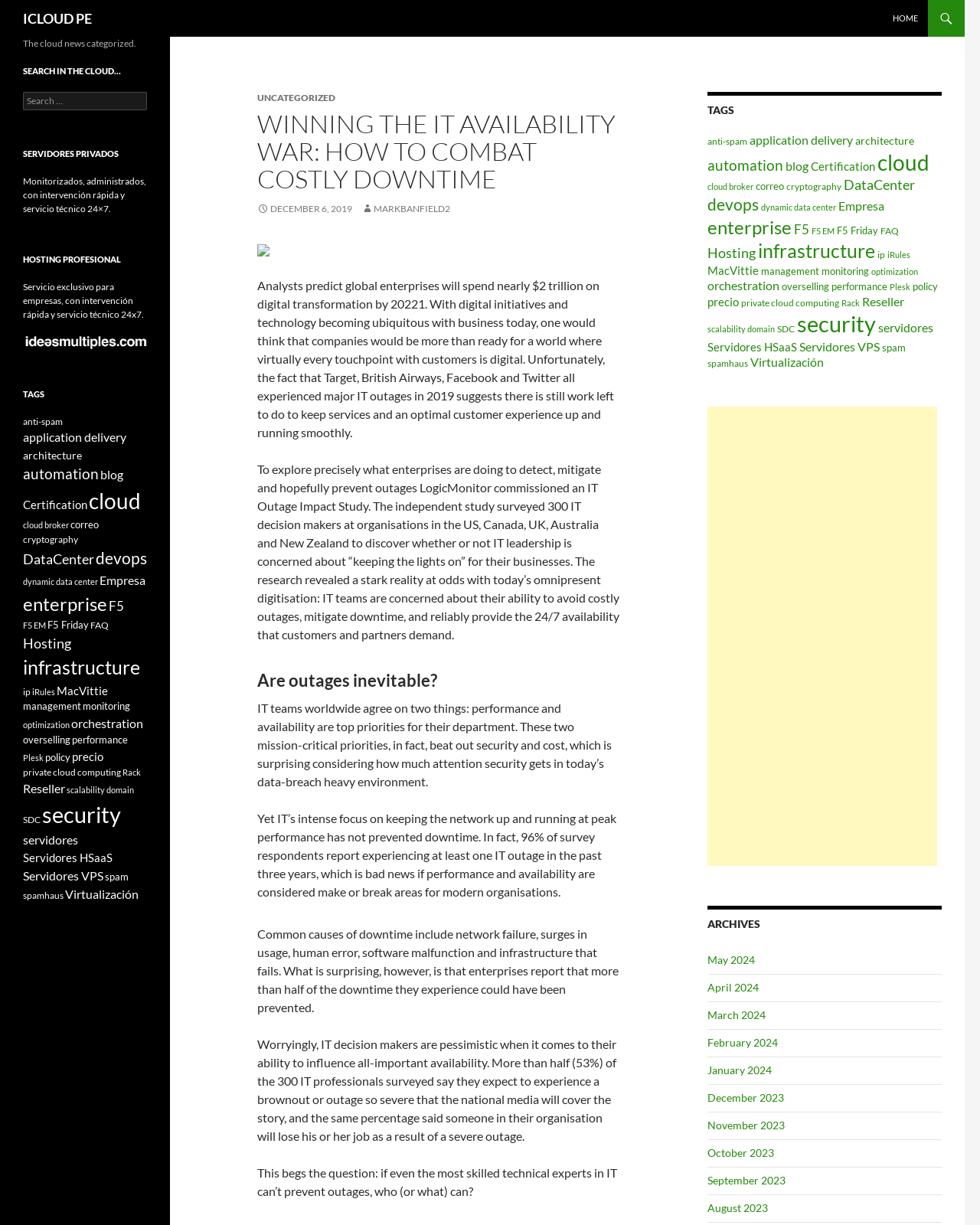Provide a one-word or brief phrase answer to the question:
How many items are categorized under 'security'?

265